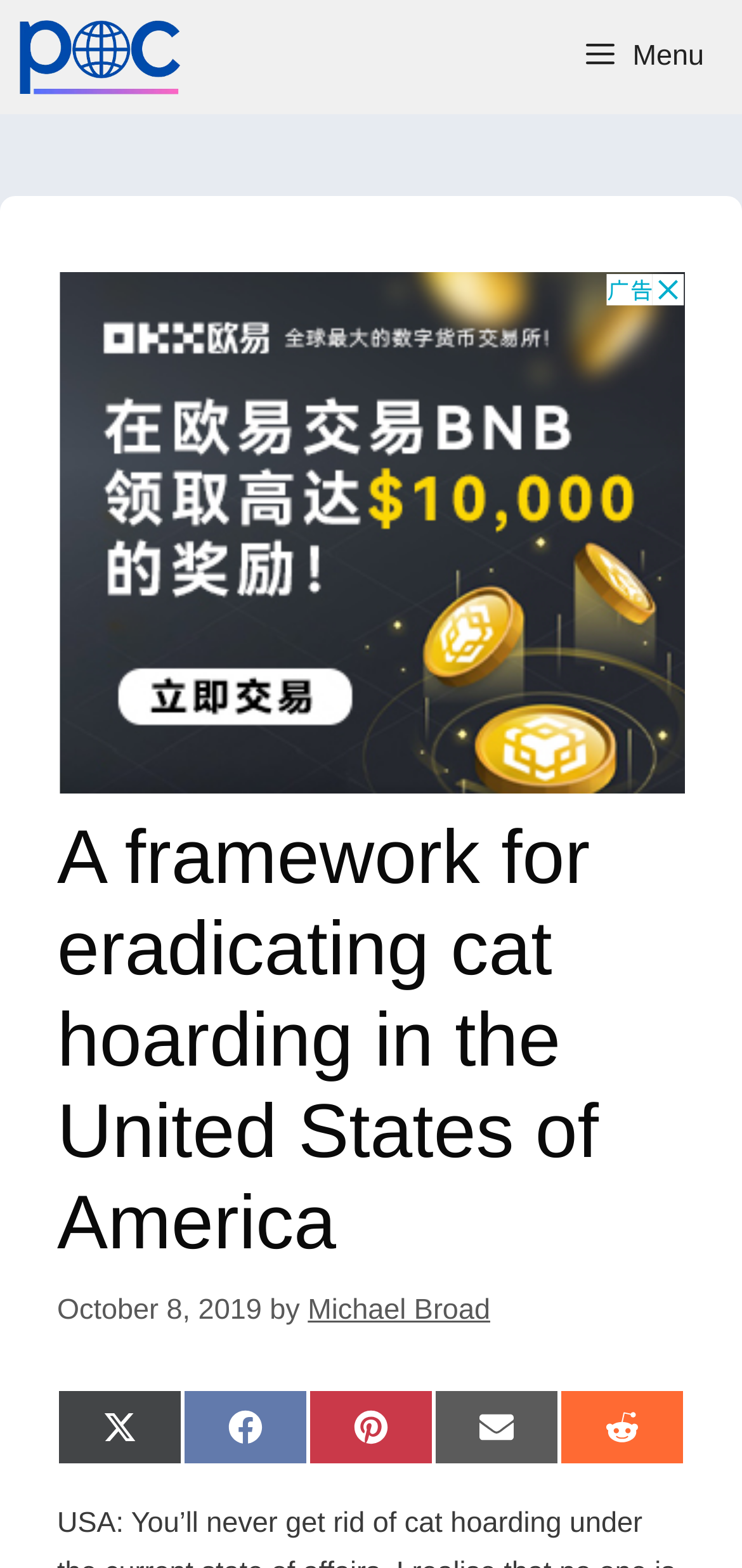From the screenshot, find the bounding box of the UI element matching this description: "Share on Pinterest". Supply the bounding box coordinates in the form [left, top, right, bottom], each a float between 0 and 1.

[0.415, 0.886, 0.585, 0.934]